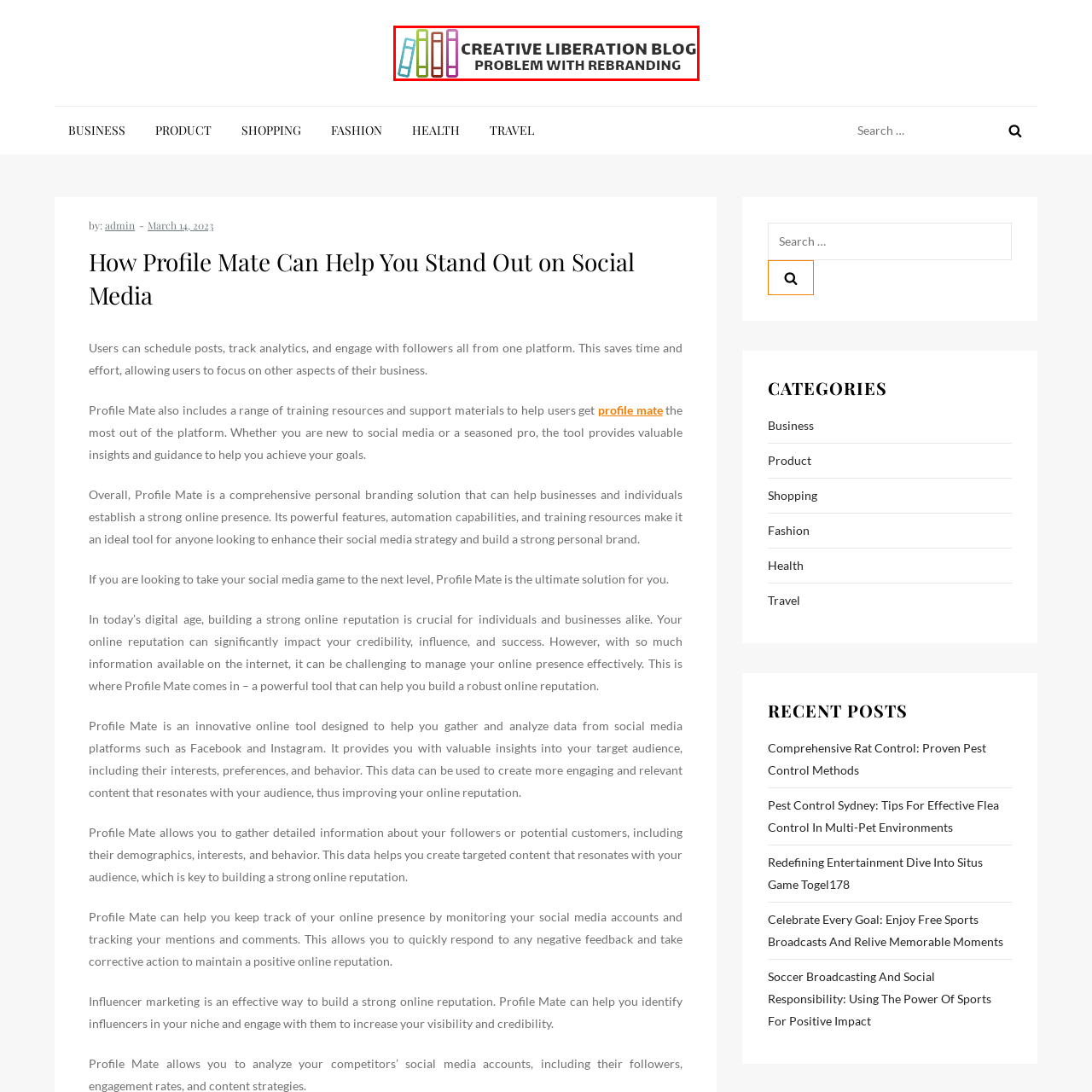Focus on the image enclosed by the red outline and give a short answer: What do the book-like elements symbolize?

Creativity and knowledge